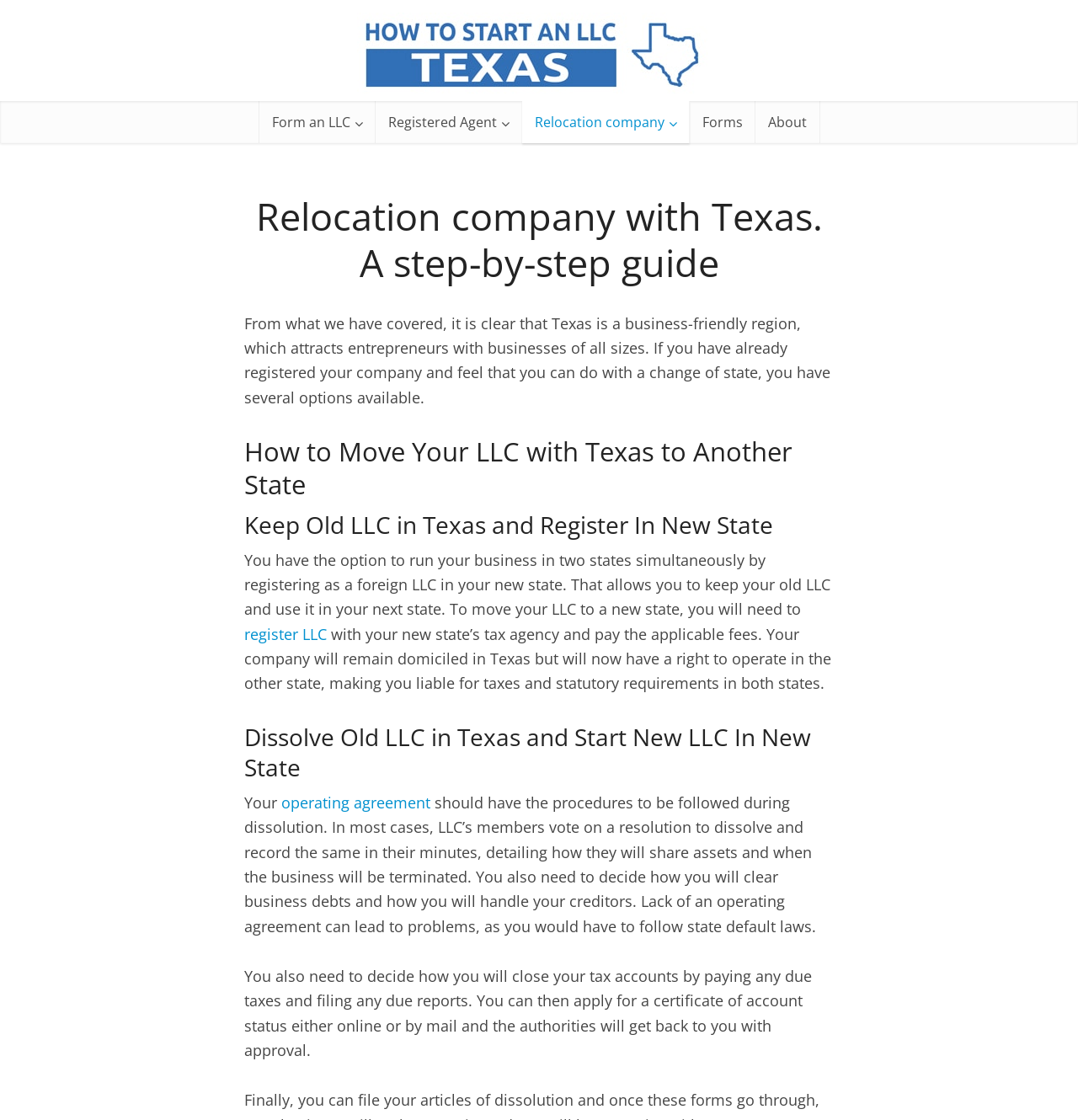What is the final step in closing a business in Texas?
Look at the webpage screenshot and answer the question with a detailed explanation.

The StaticText element explains that after deciding how to close business debts and handle creditors, you need to decide how you will close your tax accounts by paying any due taxes and filing any due reports, and then apply for a certificate of account status. This implies that the final step in closing a business in Texas is filing a certificate of account status.